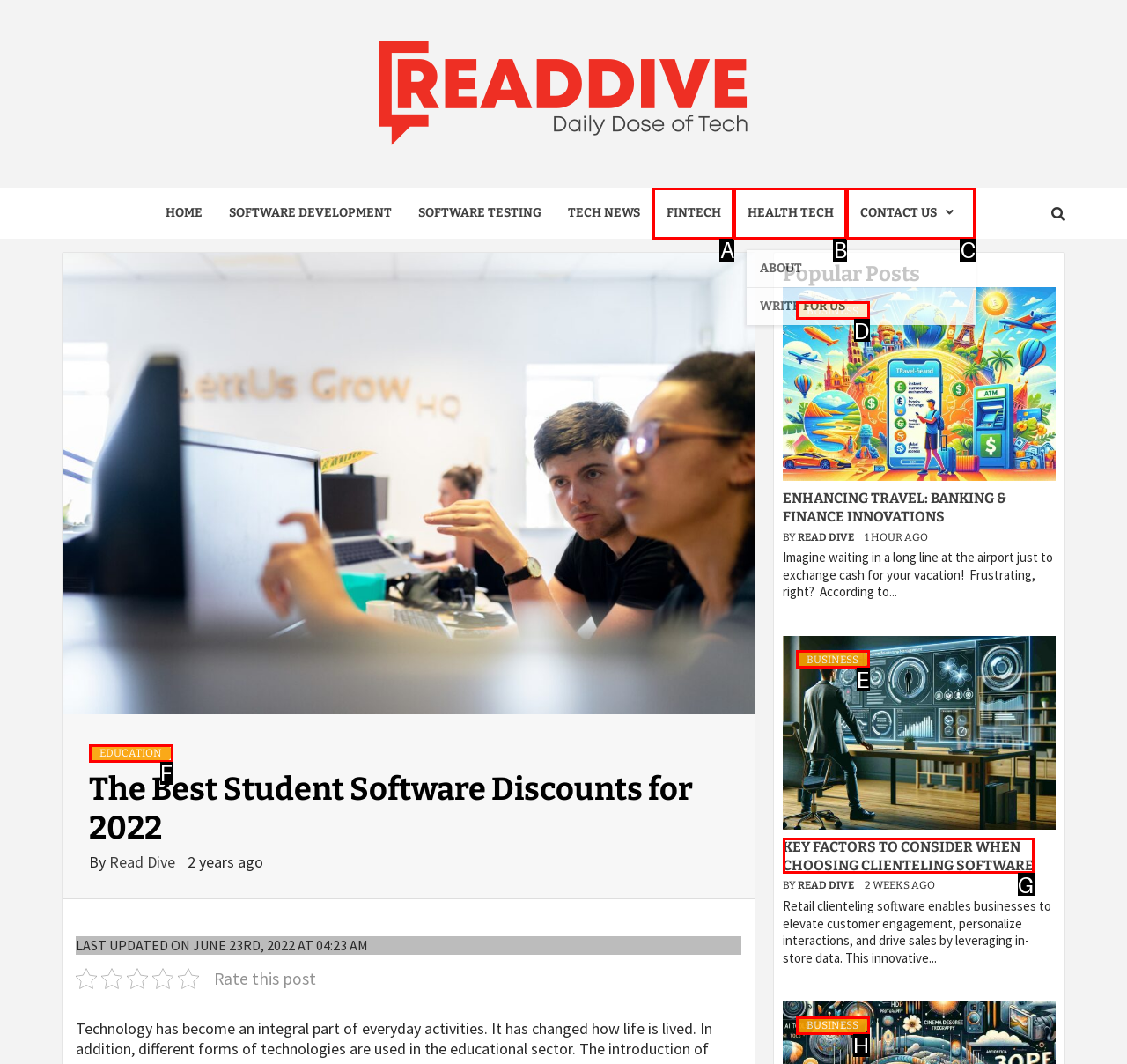Determine the HTML element that aligns with the description: Contact Us
Answer by stating the letter of the appropriate option from the available choices.

C